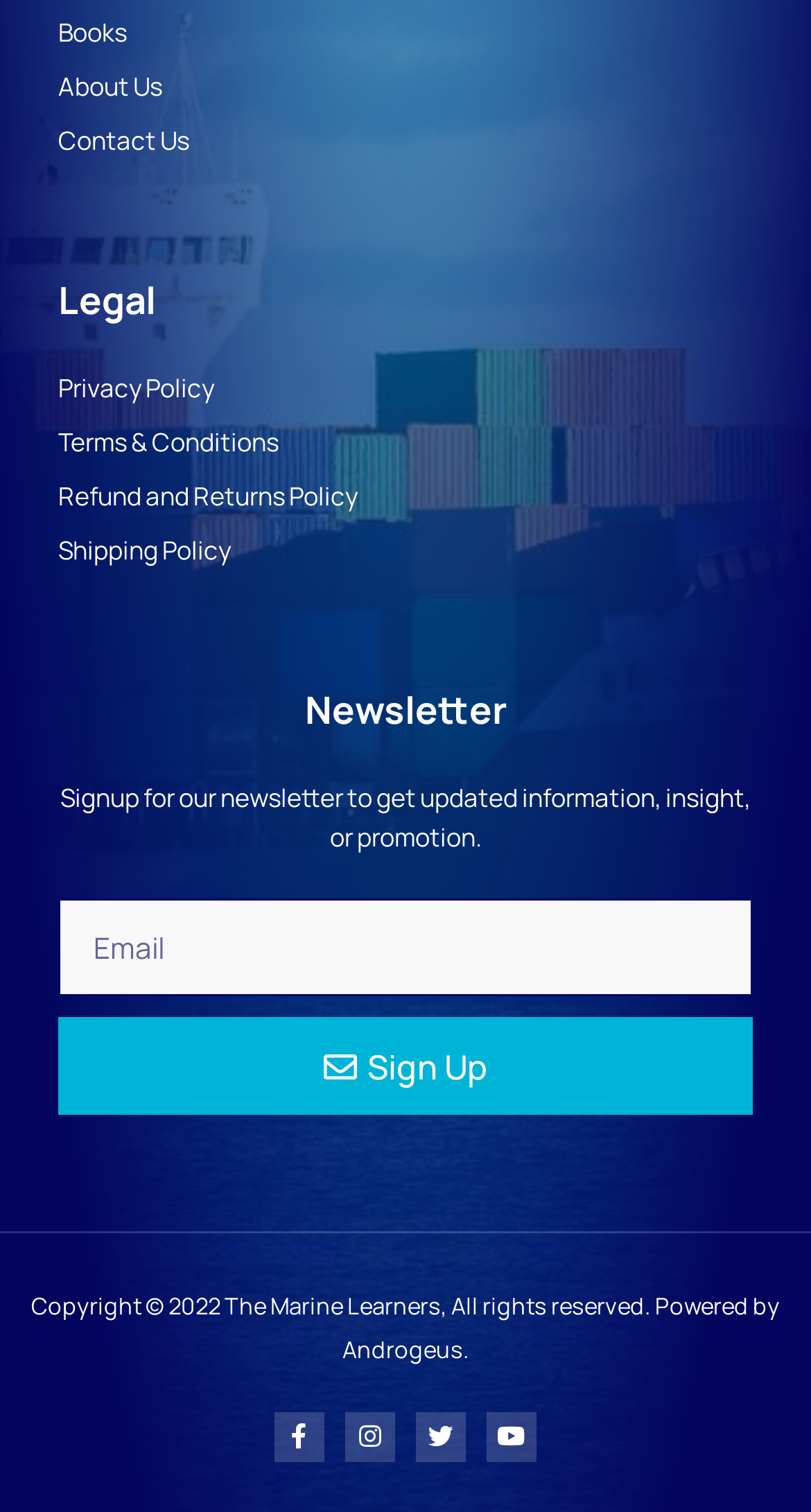Determine the bounding box coordinates for the area that needs to be clicked to fulfill this task: "Go to About Us". The coordinates must be given as four float numbers between 0 and 1, i.e., [left, top, right, bottom].

[0.072, 0.044, 0.928, 0.07]